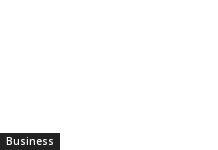Provide a comprehensive description of the image.

This image is a link highlighting the topic of "Sustainable Floristry: Eco-Friendly Practices in Flower Arranging." The focus is on environmentally conscious methods within the floral industry, promoting practices that benefit both the planet and the art of flower arranging. This aspect of floristry emphasizes the importance of utilizing locally sourced flowers, minimizing waste, and adopting sustainable practices to create beautiful floral designs that respect nature. The caption serves as an introduction to a broader discussion about how floral designers can integrate eco-friendly techniques into their work, ultimately redefining traditional floristry.